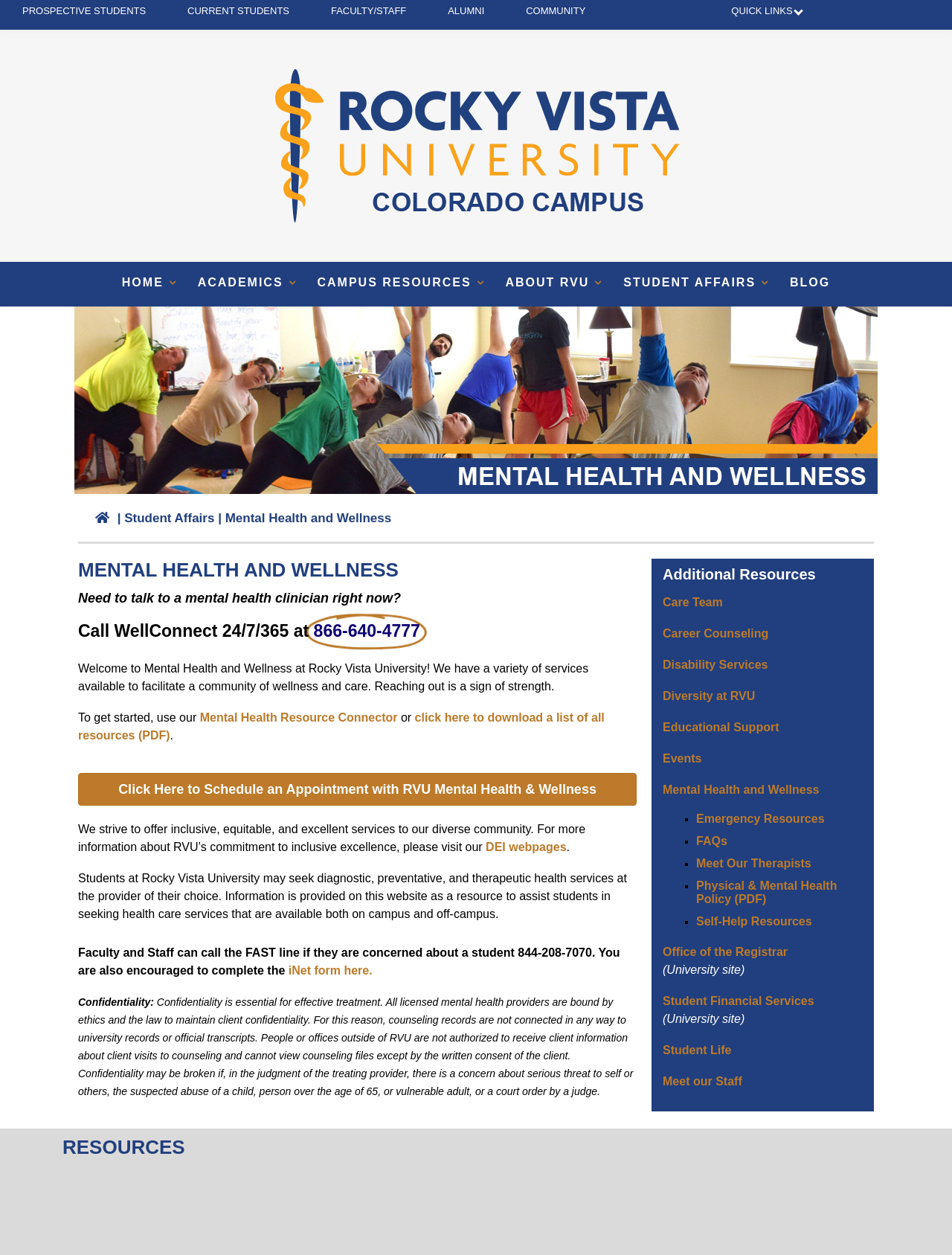Given the element description, predict the bounding box coordinates in the format (top-left x, top-left y, bottom-right x, bottom-right y), using floating point numbers between 0 and 1: Student Financial Services

[0.696, 0.793, 0.855, 0.803]